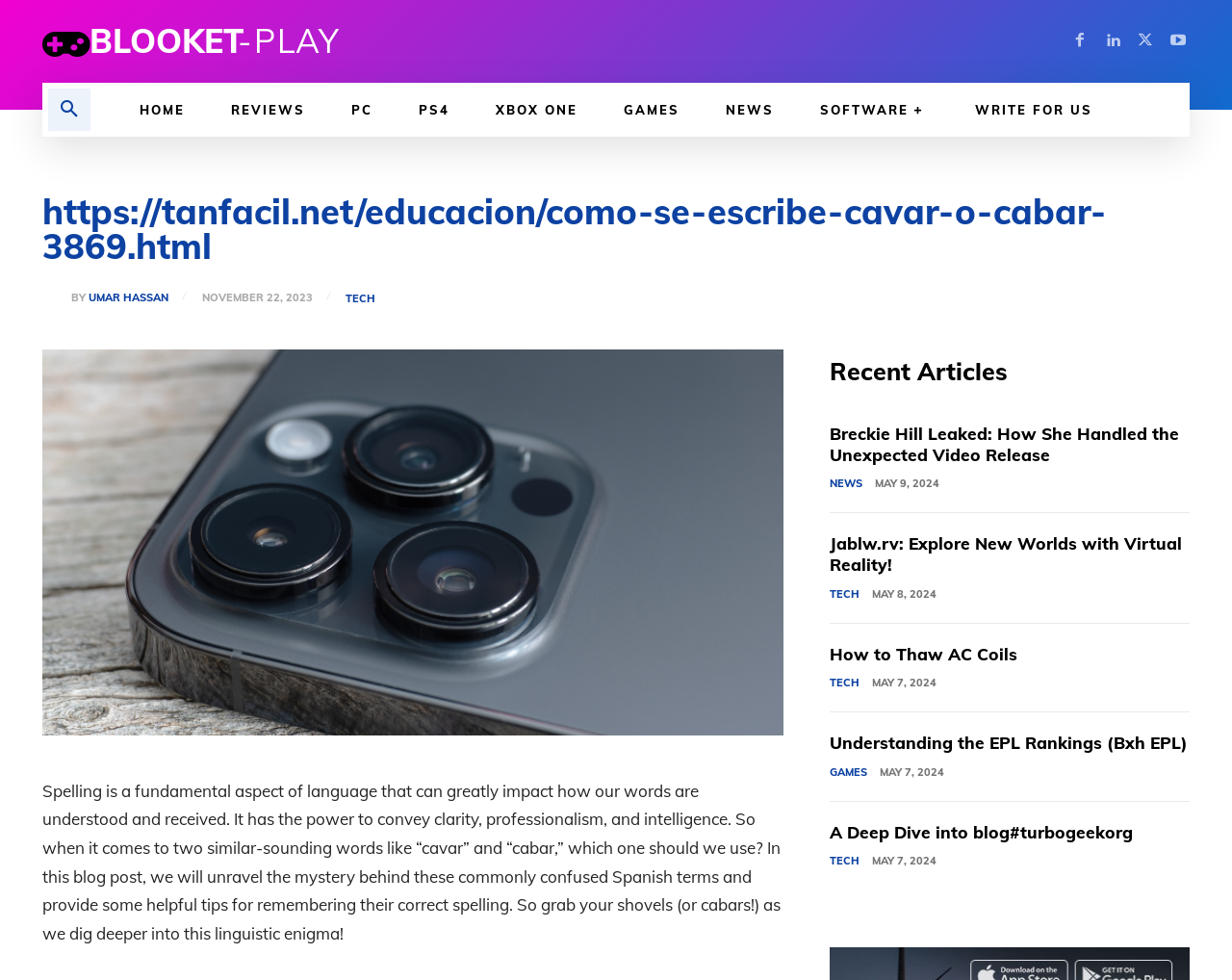Provide a one-word or short-phrase response to the question:
What is the purpose of the webpage?

To provide information on language and spelling